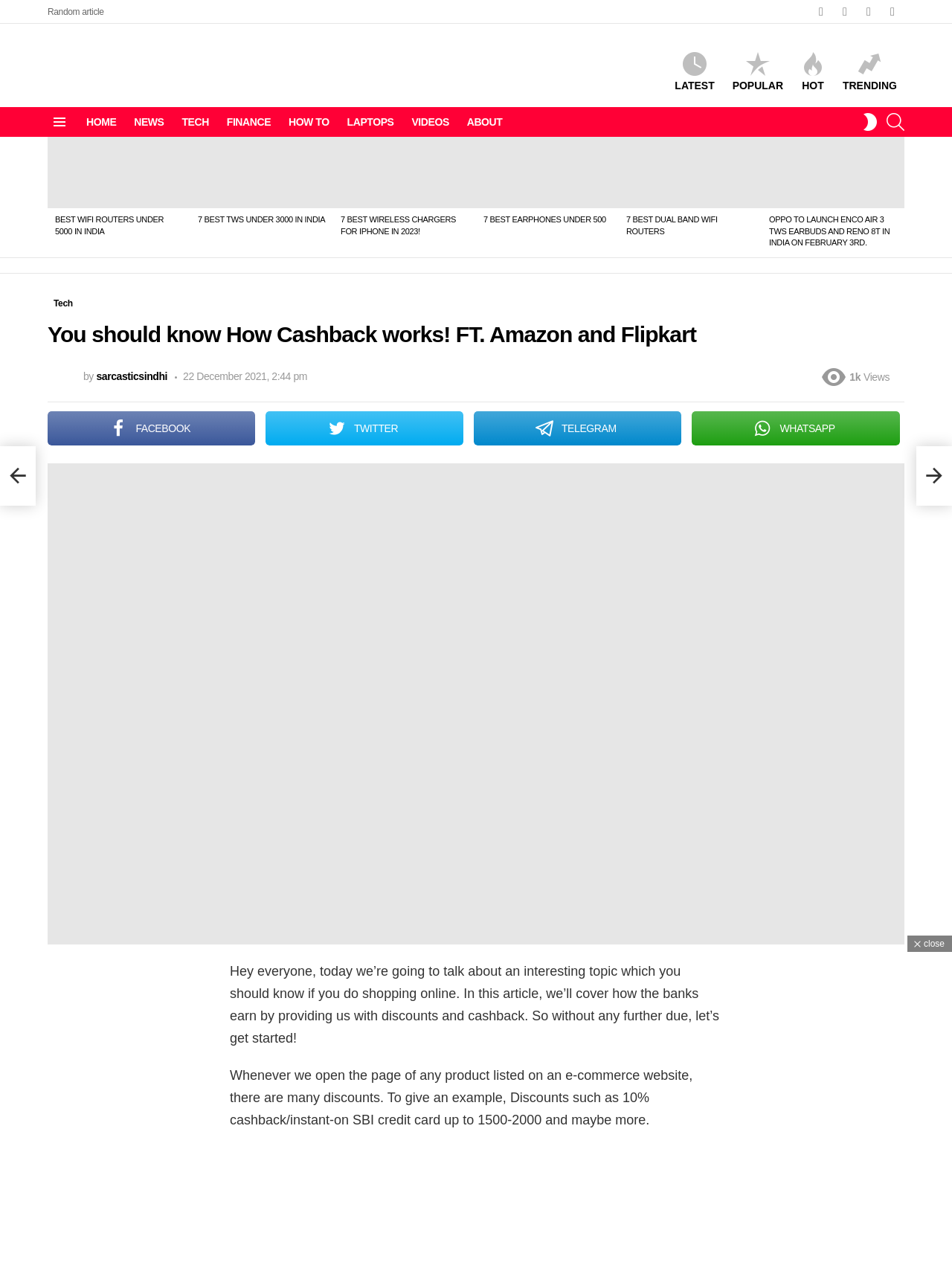Determine the main headline from the webpage and extract its text.

You should know How Cashback works! FT. Amazon and Flipkart